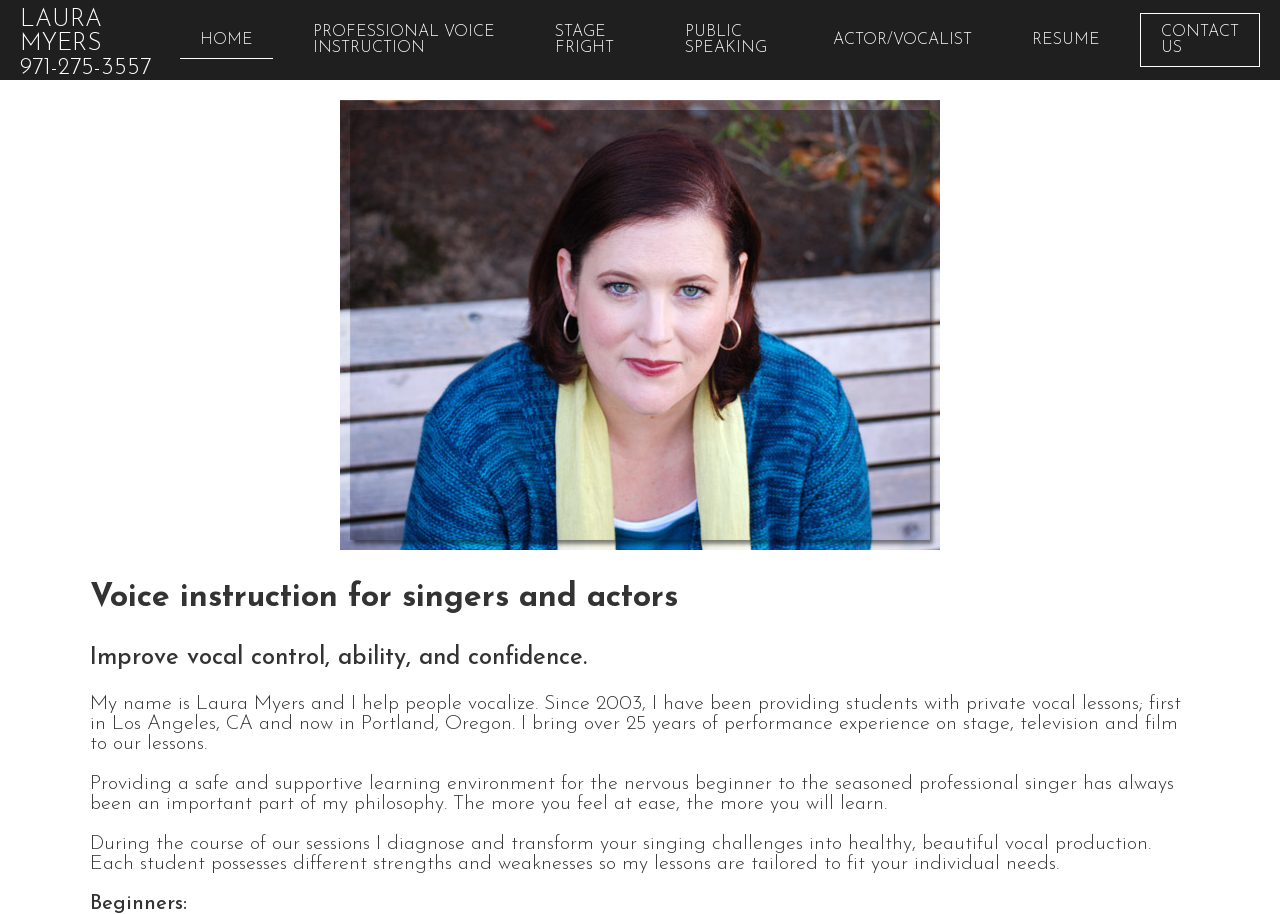Please identify the bounding box coordinates of the element that needs to be clicked to execute the following command: "Learn about professional voice instruction". Provide the bounding box using four float numbers between 0 and 1, formatted as [left, top, right, bottom].

[0.229, 0.015, 0.402, 0.072]